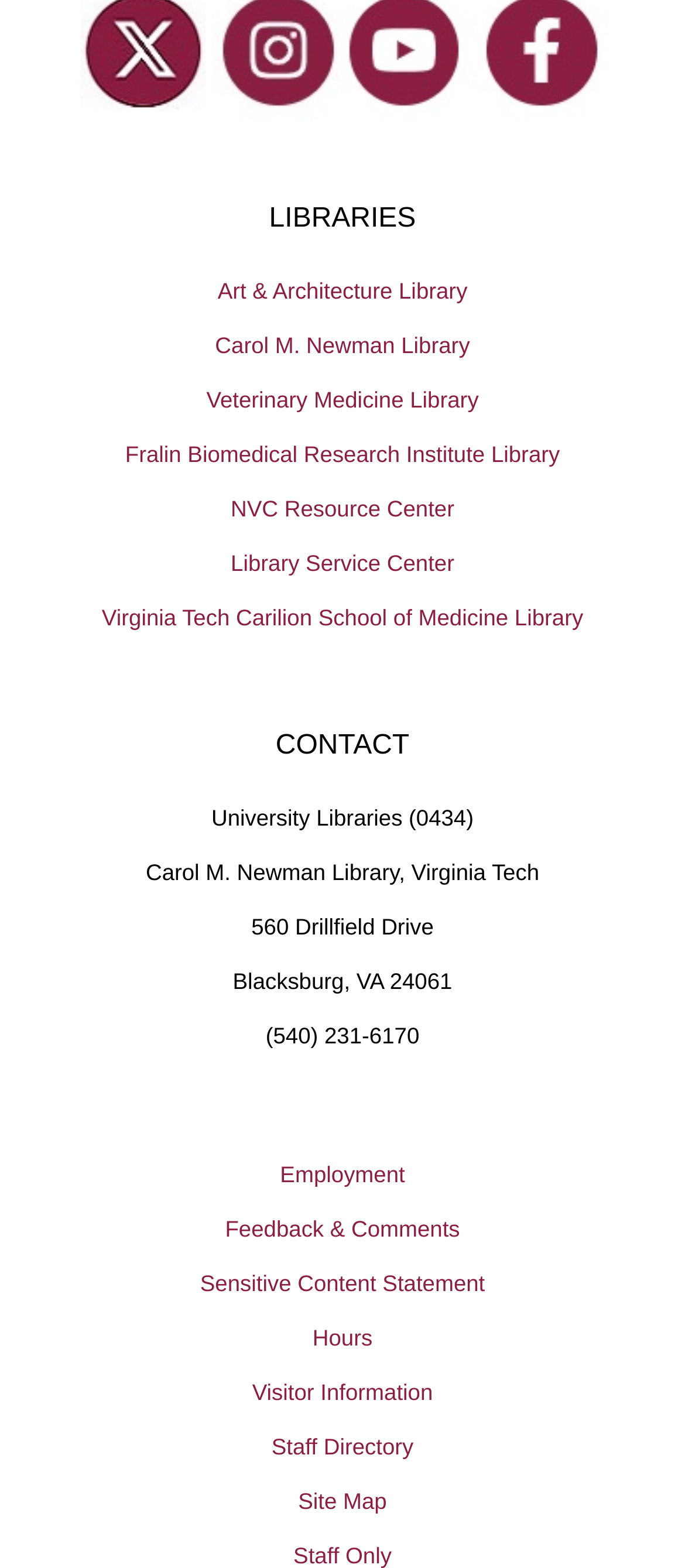Identify the bounding box coordinates for the region to click in order to carry out this instruction: "Read the book 'Holistic Care and Wellness in Early Years Settings'". Provide the coordinates using four float numbers between 0 and 1, formatted as [left, top, right, bottom].

None